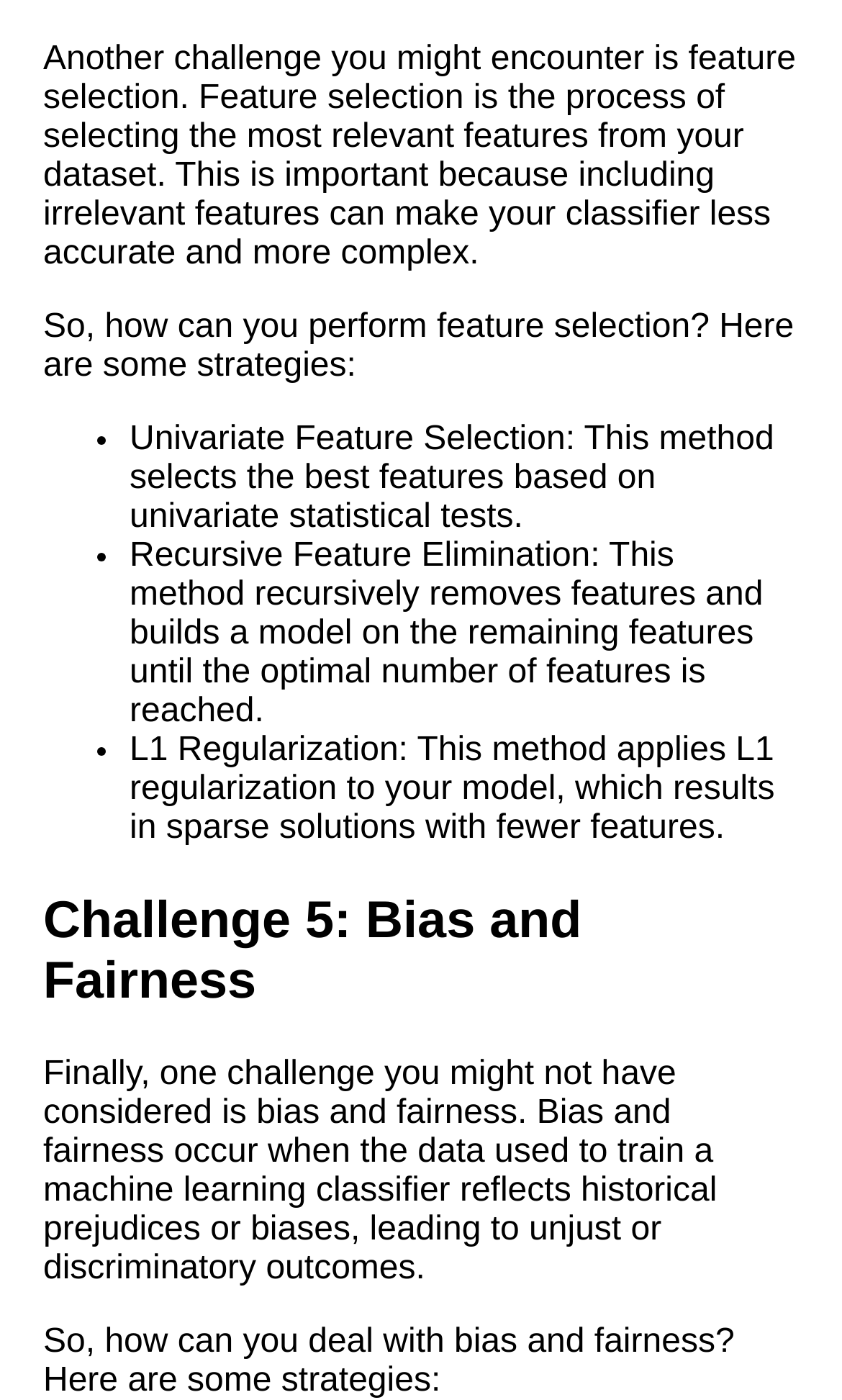Locate the bounding box coordinates of the clickable area to execute the instruction: "Visit the page about top 10 Bayesian classifiers for probabilistic modeling". Provide the coordinates as four float numbers between 0 and 1, represented as [left, top, right, bottom].

[0.038, 0.168, 0.615, 0.248]